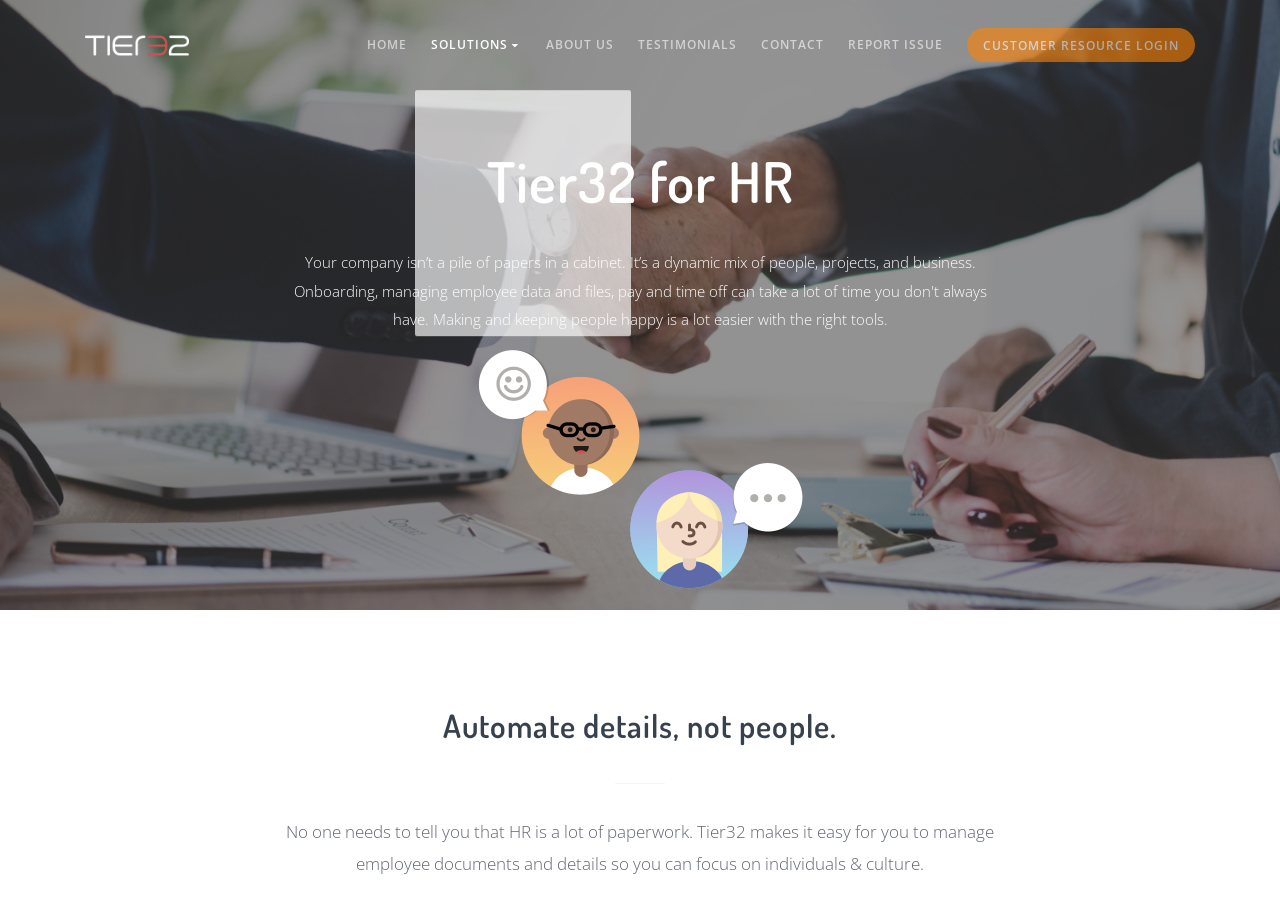Find the bounding box coordinates of the clickable area that will achieve the following instruction: "log in to customer resource".

[0.755, 0.03, 0.934, 0.067]